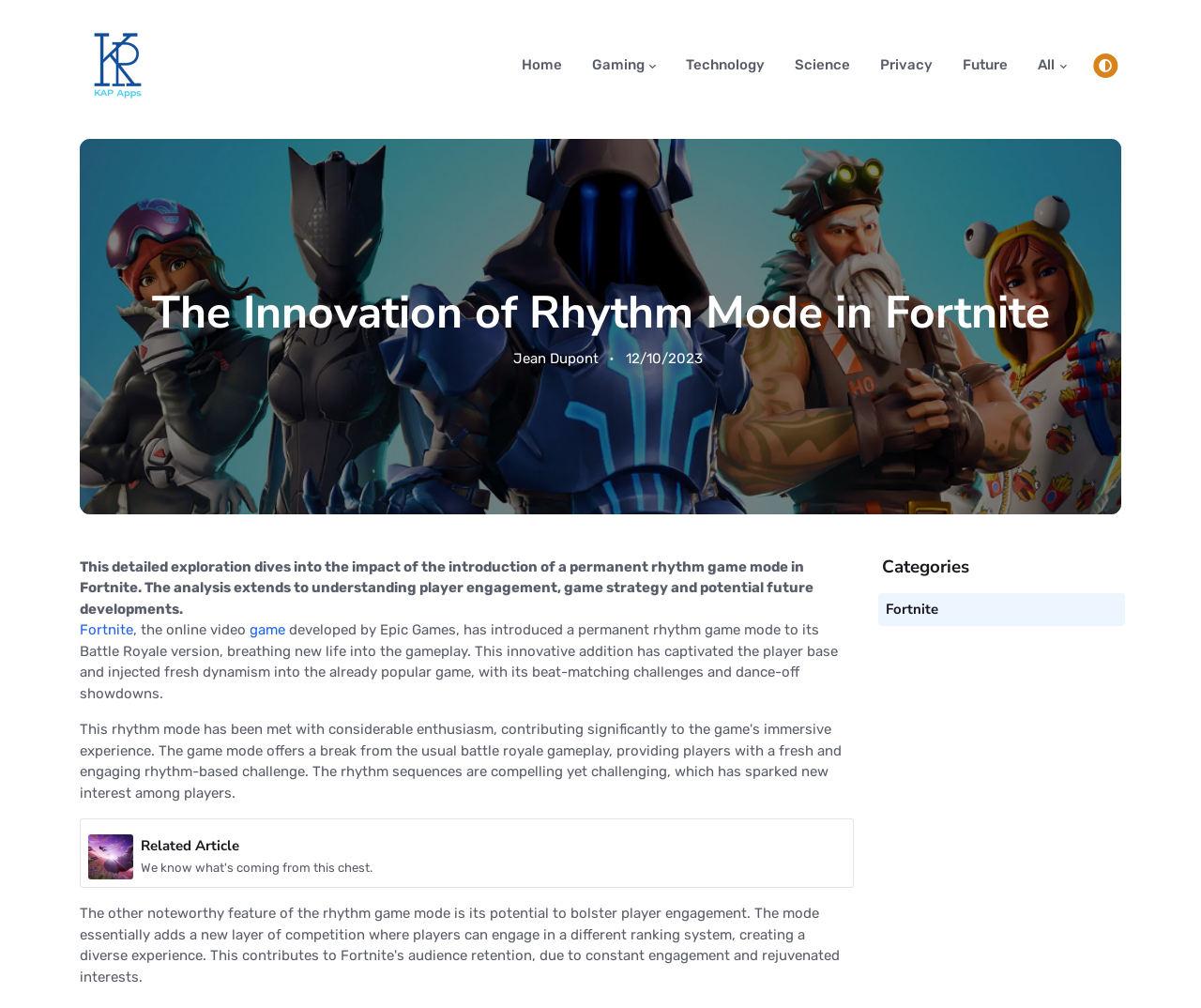What is the author of the article?
Answer the question with detailed information derived from the image.

The author of the article is mentioned as 'Jean Dupont', which is a link below the title of the article.